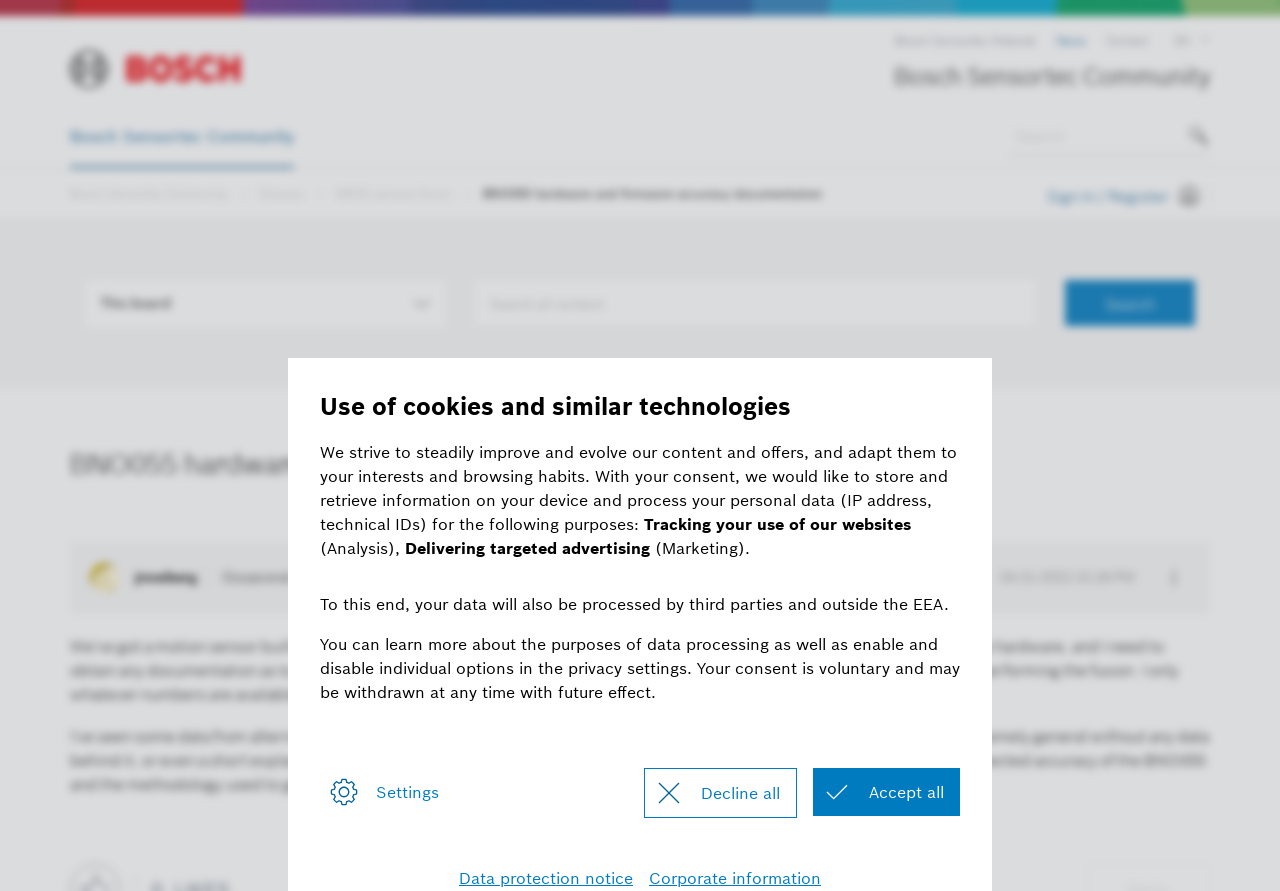Please provide the bounding box coordinate of the region that matches the element description: parent_node: Bosch Sensortec Website. Coordinates should be in the format (top-left x, top-left y, bottom-right x, bottom-right y) and all values should be between 0 and 1.

[0.055, 0.046, 0.188, 0.108]